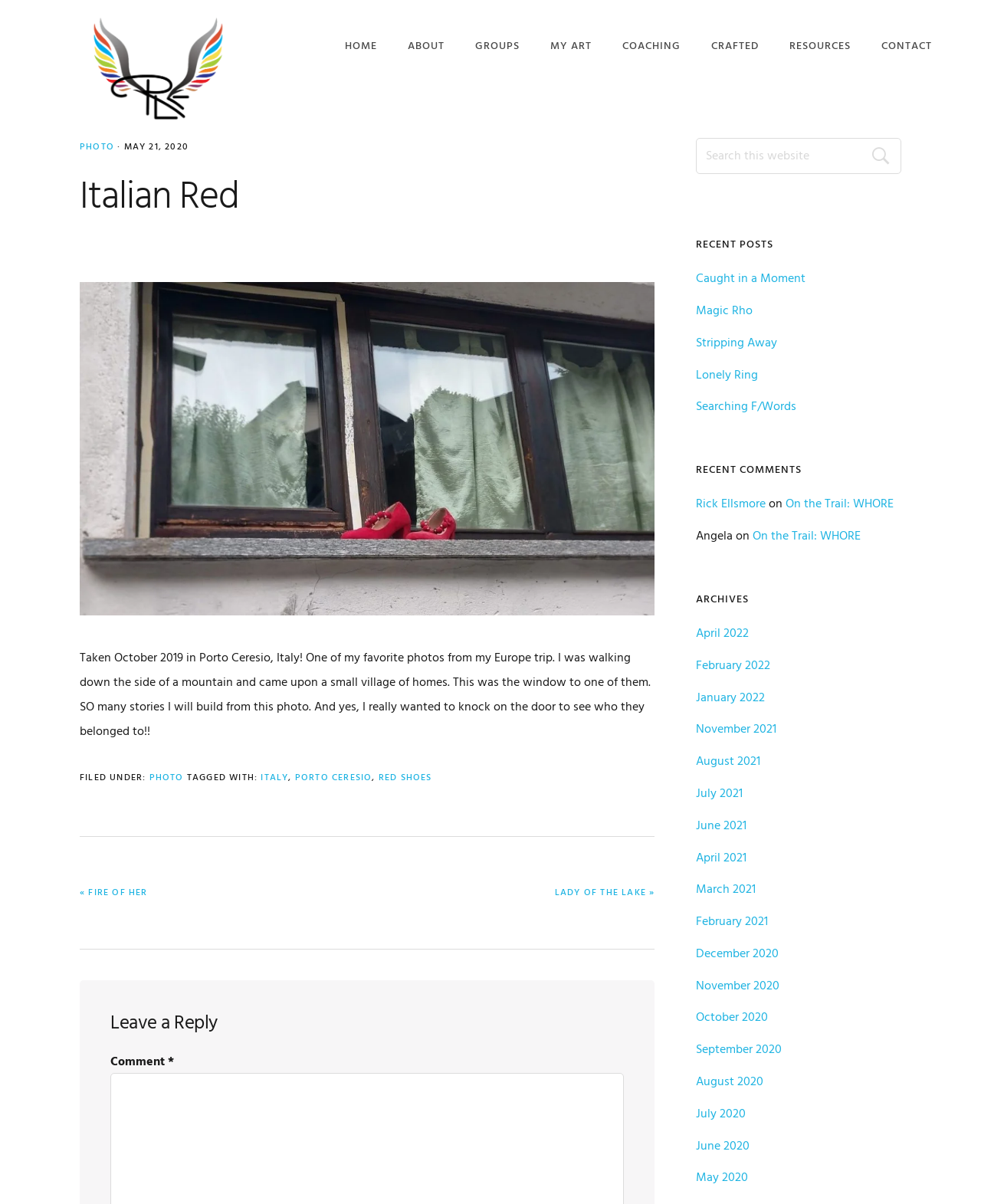Can you look at the image and give a comprehensive answer to the question:
What is the type of content on this webpage?

I determined the answer by analyzing the structure of the webpage, which includes a title, a photo, and a text description, indicating that it is a blog post.